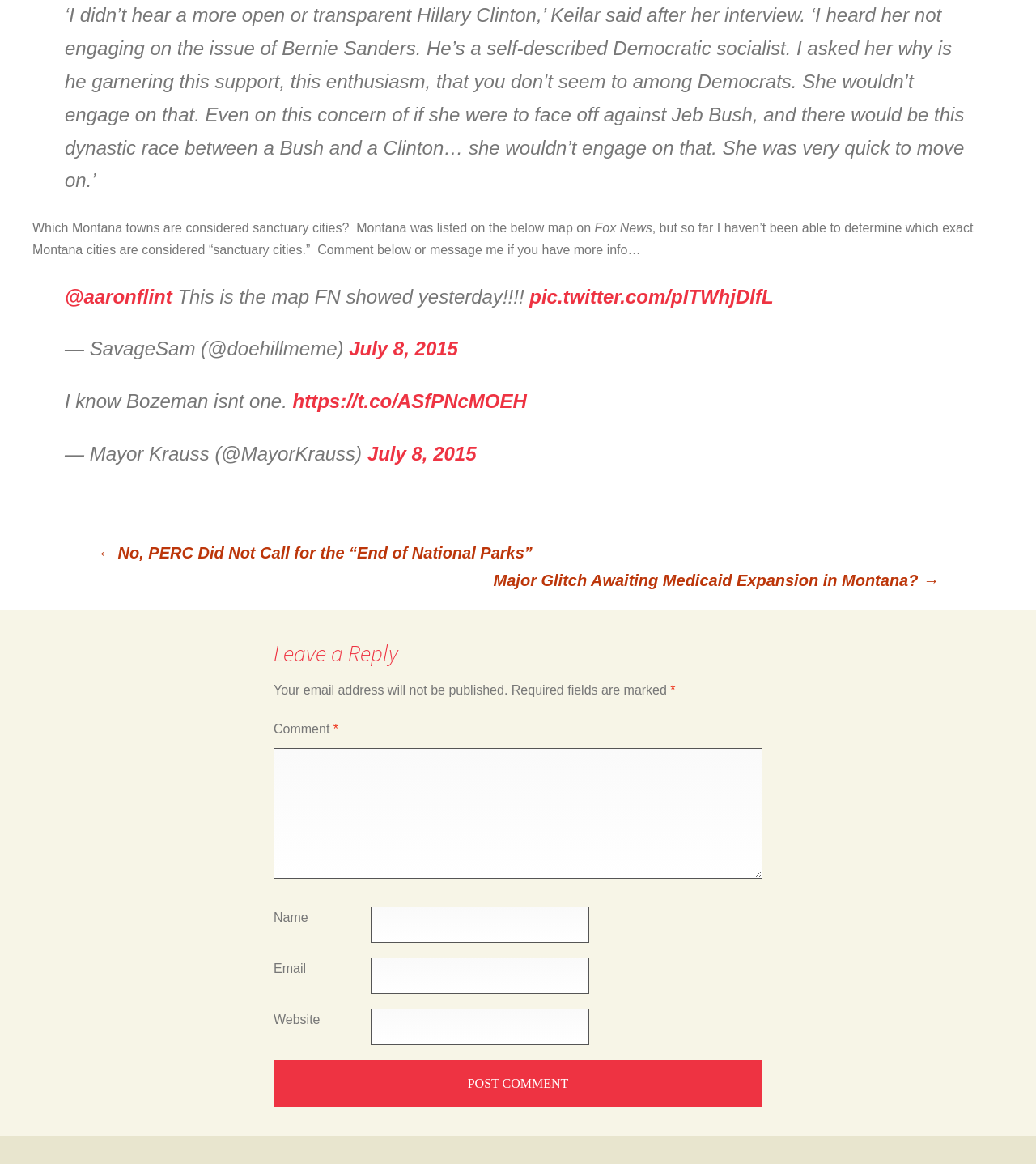Locate the bounding box coordinates of the clickable area needed to fulfill the instruction: "Click the link to view the next post".

[0.476, 0.487, 0.906, 0.51]